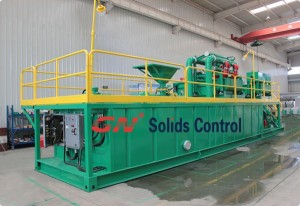What is the color scheme of the mud recycling system?
Answer with a single word or phrase, using the screenshot for reference.

green and yellow